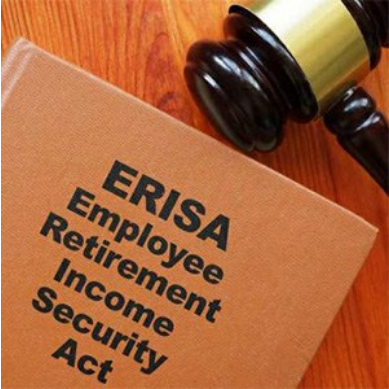What is the symbol of legal authority in the image?
Answer the question based on the image using a single word or a brief phrase.

A gavel